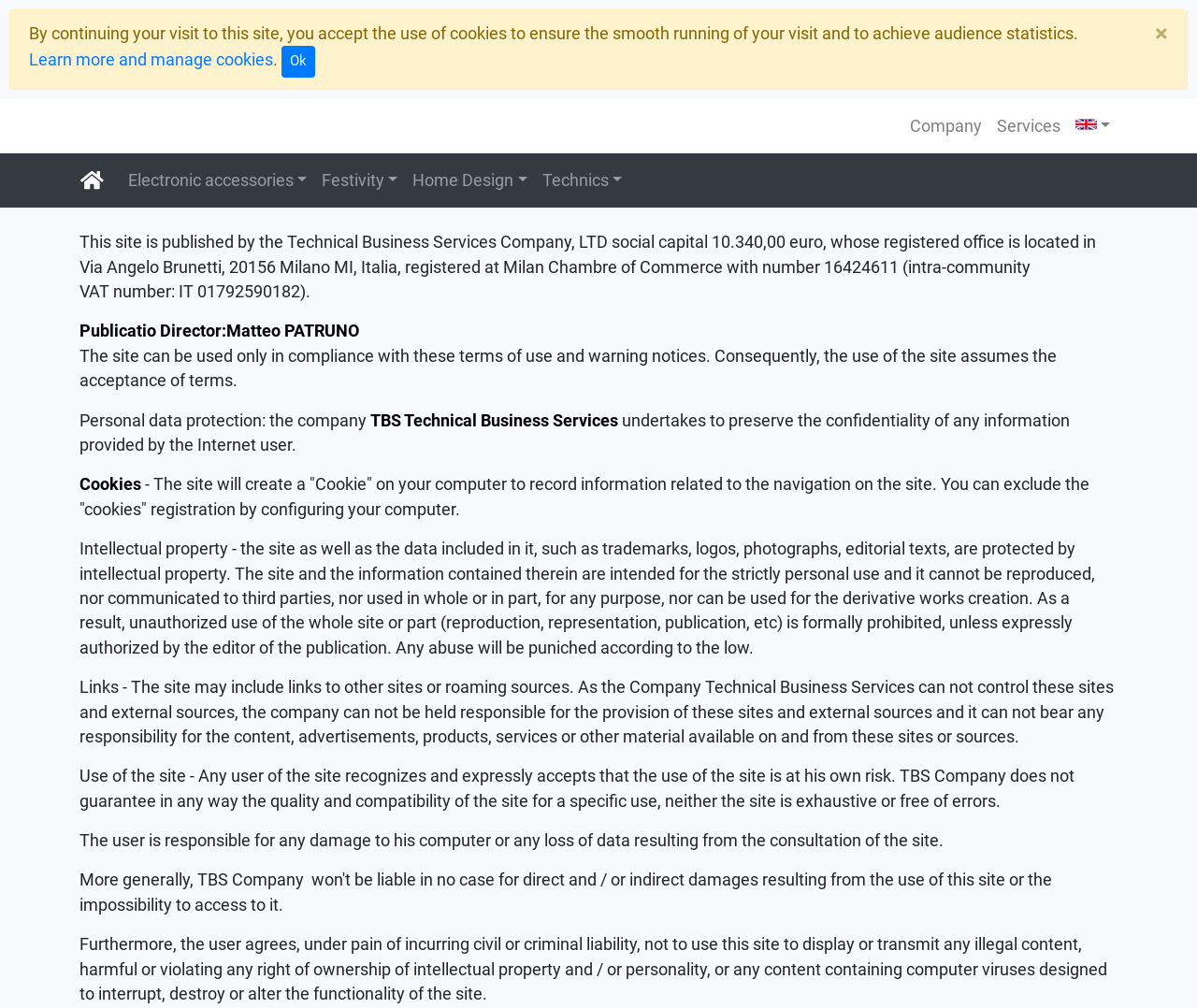Describe the webpage meticulously, covering all significant aspects.

This webpage is about the legal terms and conditions of a website. At the top, there is an alert box with a "Close" button and a message about the use of cookies on the site. Below this, there is a brief description of the site's cookie policy and a link to learn more and manage cookies. 

On the top right, there are several links, including "Company", "Services", and a language selection option with an "en" flag icon. 

On the left side, there is a menu with links to various categories, including "Back to the home page", "Electronic accessories", "Festivity", "Home Design", and "Technics". 

The main content of the page is a lengthy legal text, divided into several sections. The first section provides information about the site's publisher, including the company name, address, and registration details. 

The following sections cover topics such as terms of use, personal data protection, cookies, intellectual property, links to other sites, and the use of the site. The text is dense and formal, with many paragraphs and sentences that outline the site's policies and the user's responsibilities. 

Throughout the page, there are no images except for the "en" flag icon in the language selection option. The overall layout is organized, with clear headings and concise text, making it easy to navigate and read.